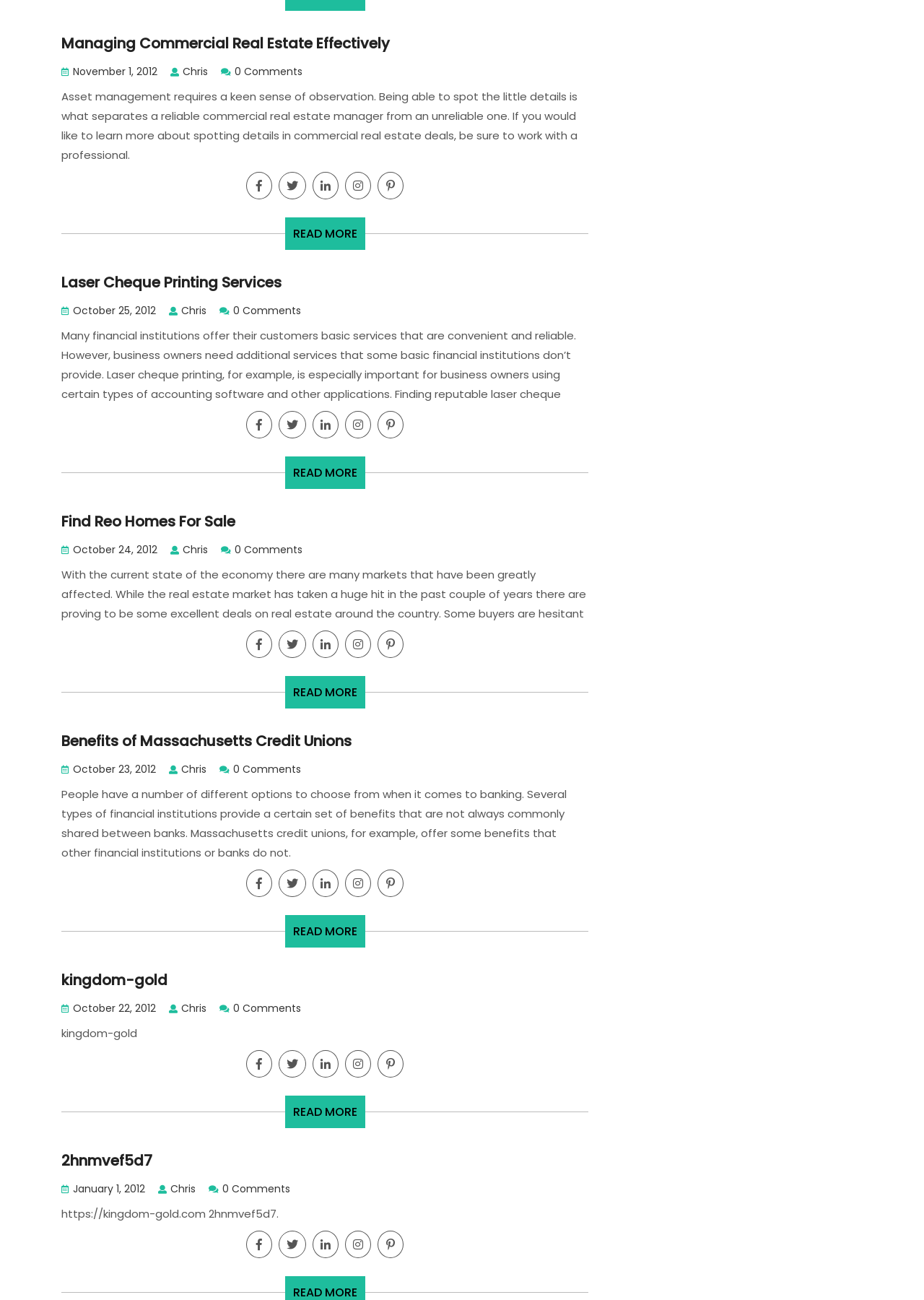What is the author of the most recent article?
Please provide a detailed and thorough answer to the question.

I looked at the authors of each article and found that the most recent one, which is dated November 1, 2012, has an author named Chris.